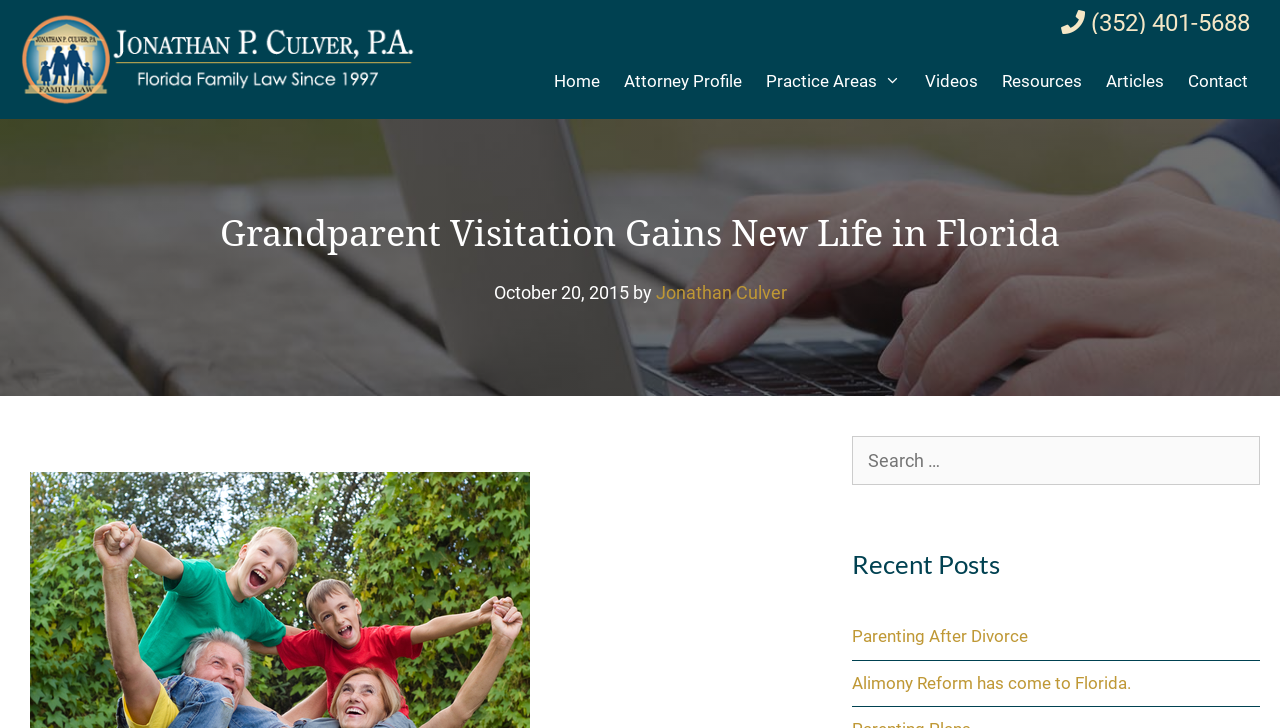Predict the bounding box coordinates of the area that should be clicked to accomplish the following instruction: "Search for articles". The bounding box coordinates should consist of four float numbers between 0 and 1, i.e., [left, top, right, bottom].

[0.666, 0.599, 0.984, 0.667]